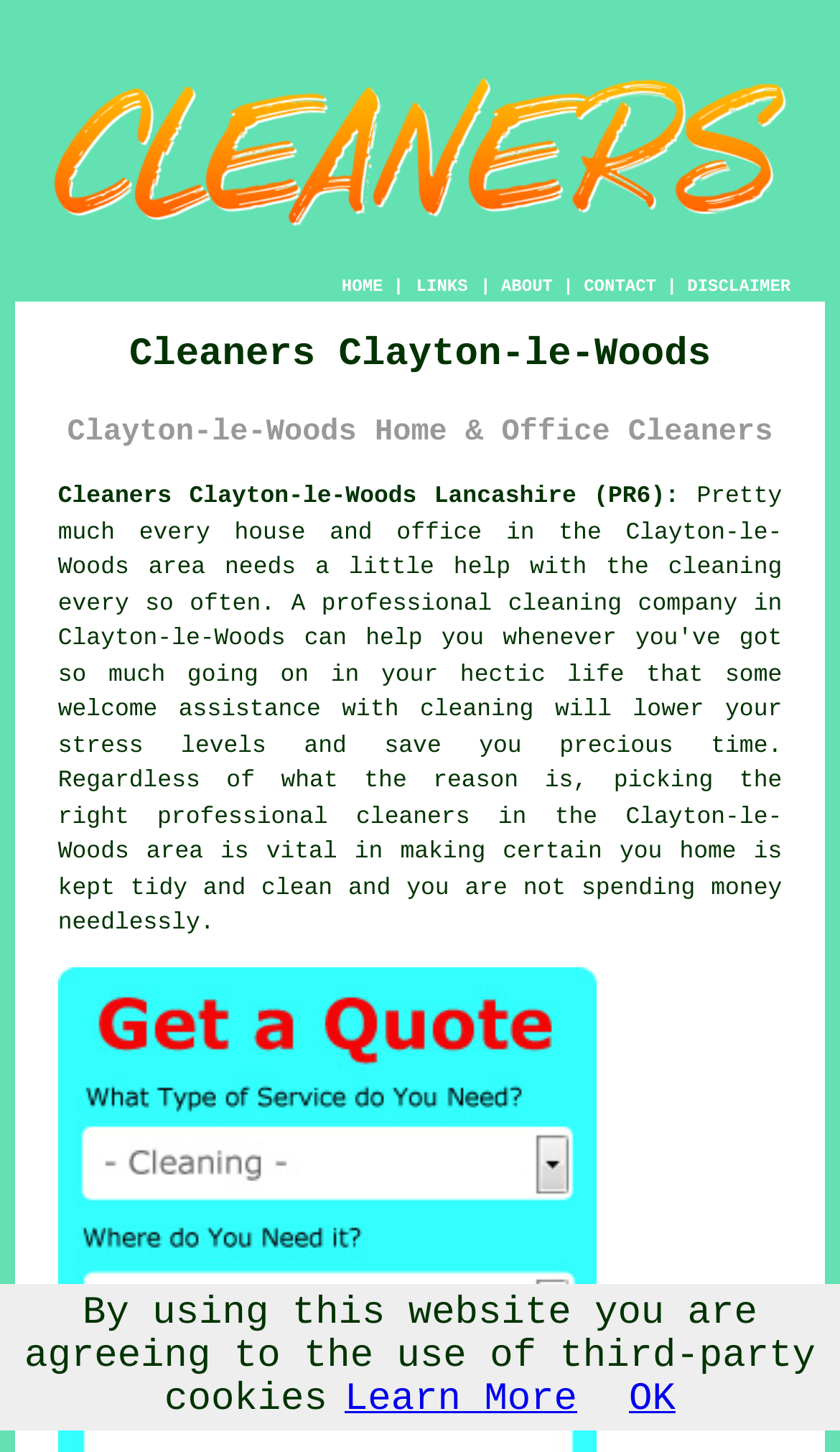Determine the bounding box coordinates for the UI element matching this description: "Back home".

None